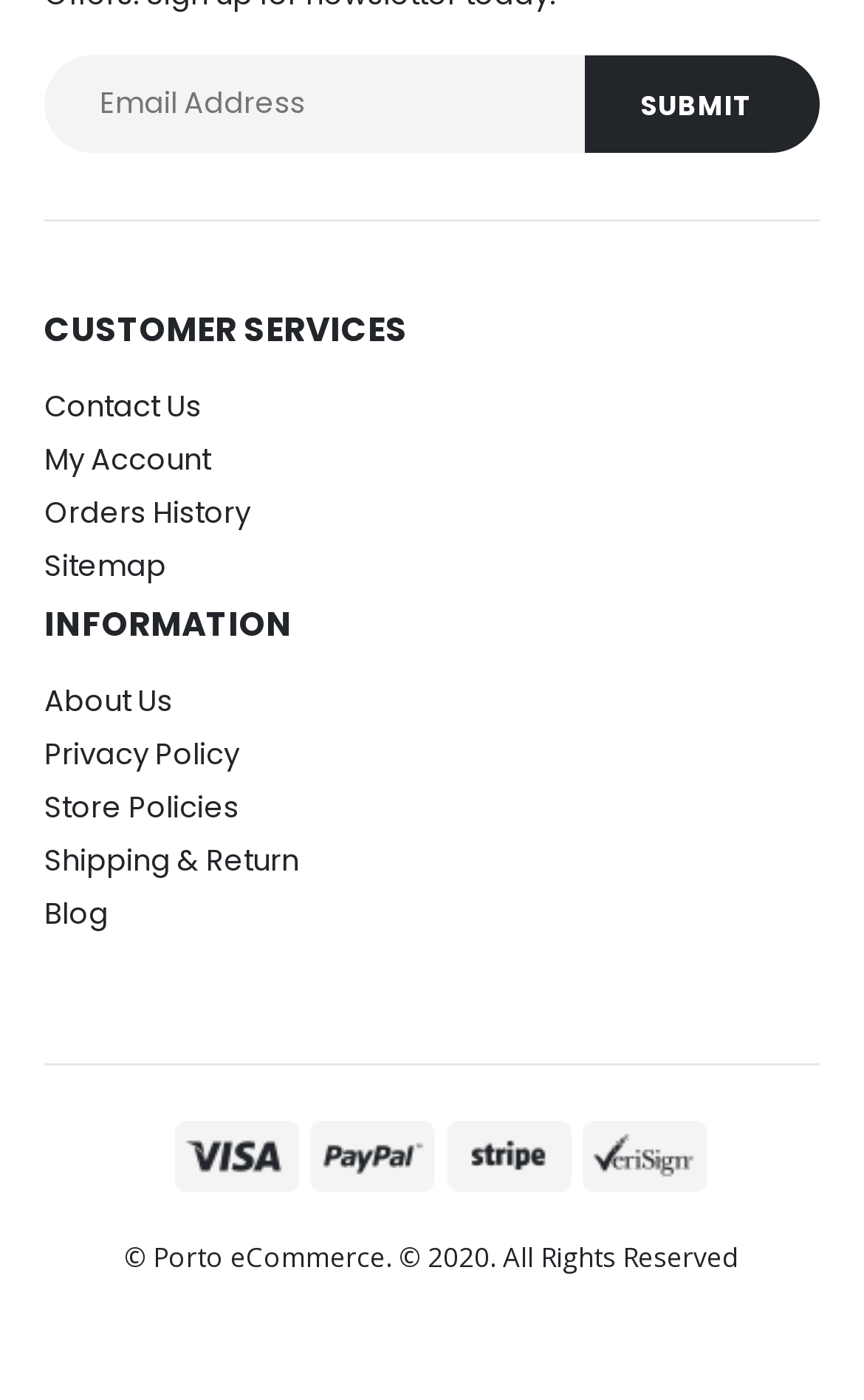Locate the UI element described by aria-label="Email Address" name="EMAIL" placeholder="Email Address" in the provided webpage screenshot. Return the bounding box coordinates in the format (top-left x, top-left y, bottom-right x, bottom-right y), ensuring all values are between 0 and 1.

[0.051, 0.179, 0.677, 0.249]